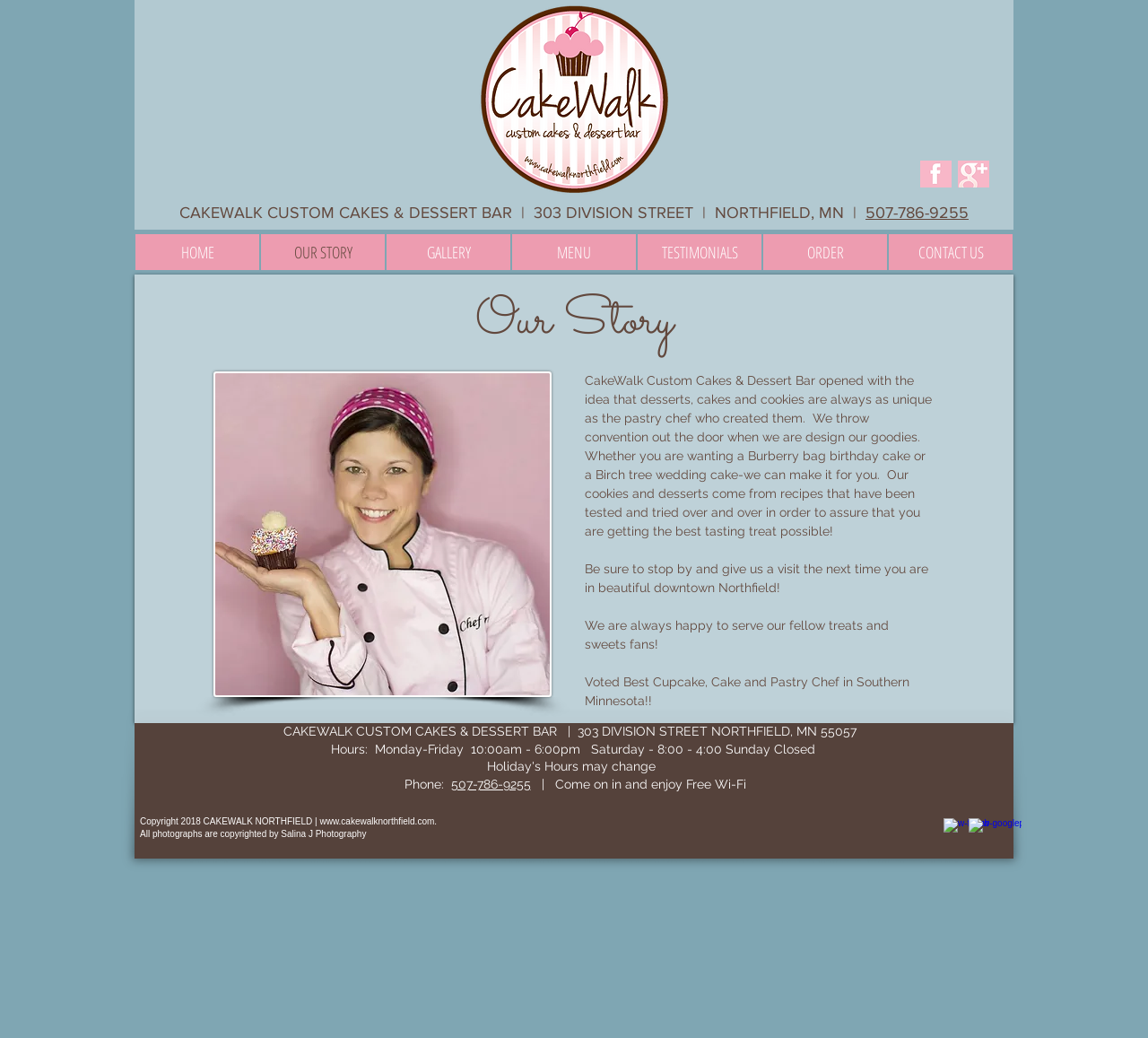Specify the bounding box coordinates of the area that needs to be clicked to achieve the following instruction: "Check the business hours".

[0.285, 0.714, 0.71, 0.728]